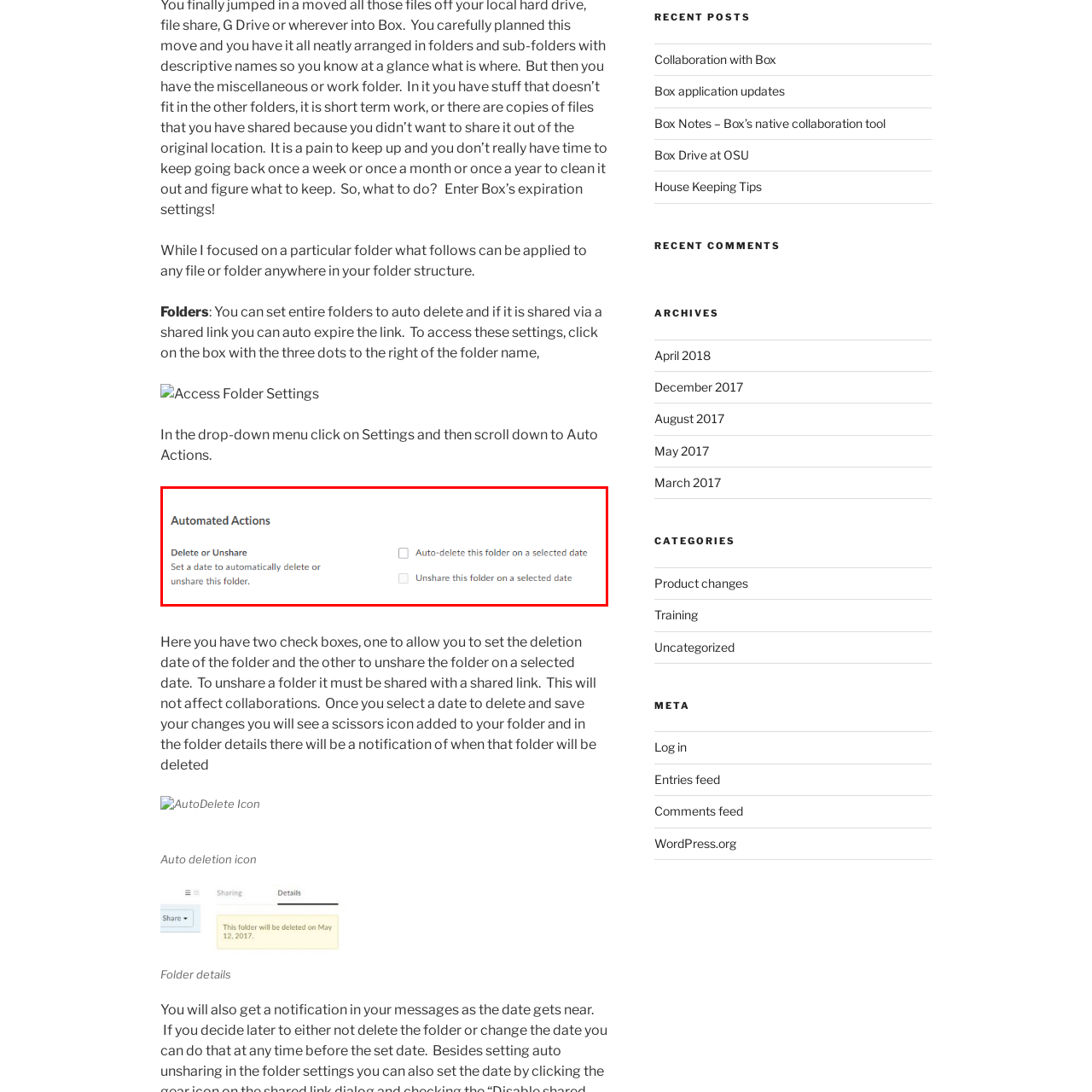Look at the image highlighted by the red boundary and answer the question with a succinct word or phrase:
What happens to the folder when the specified date is reached for 'Unshare this folder on a selected date'?

Folder is no longer shared